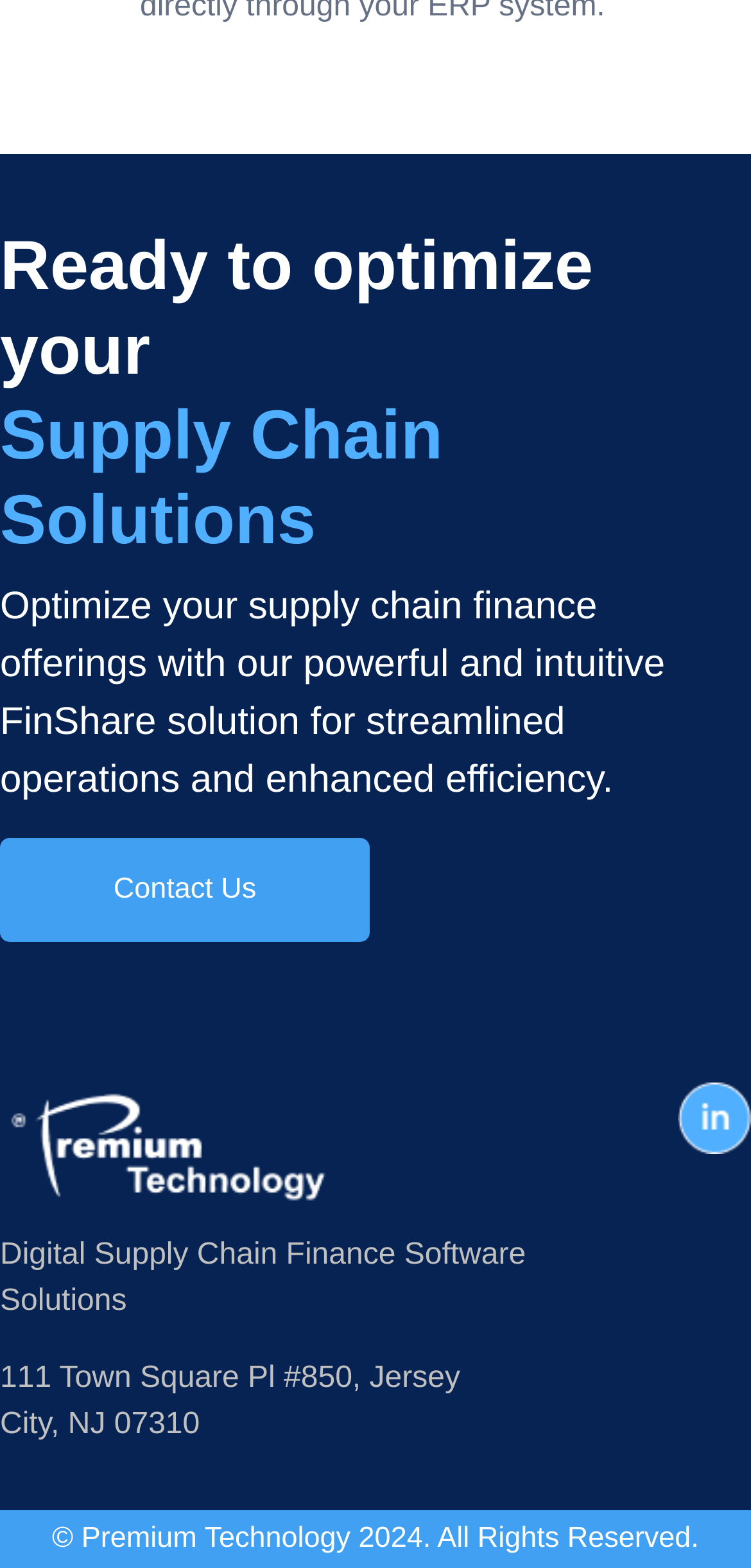Give a concise answer of one word or phrase to the question: 
What is the address of the company?

111 Town Square Pl #850, Jersey City, NJ 07310